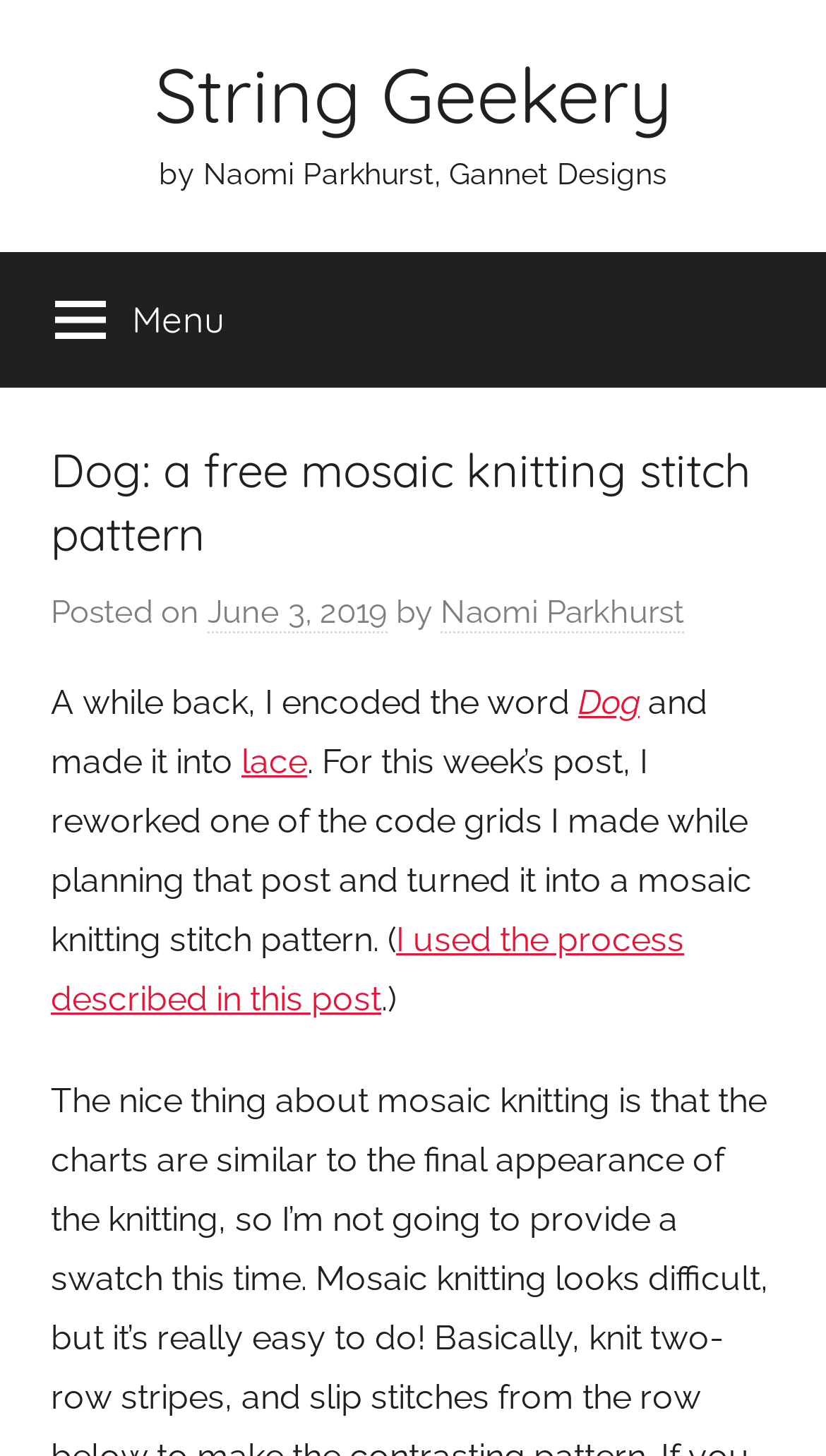Locate the bounding box of the UI element defined by this description: "June 3, 2019November 18, 2021". The coordinates should be given as four float numbers between 0 and 1, formatted as [left, top, right, bottom].

[0.251, 0.407, 0.469, 0.435]